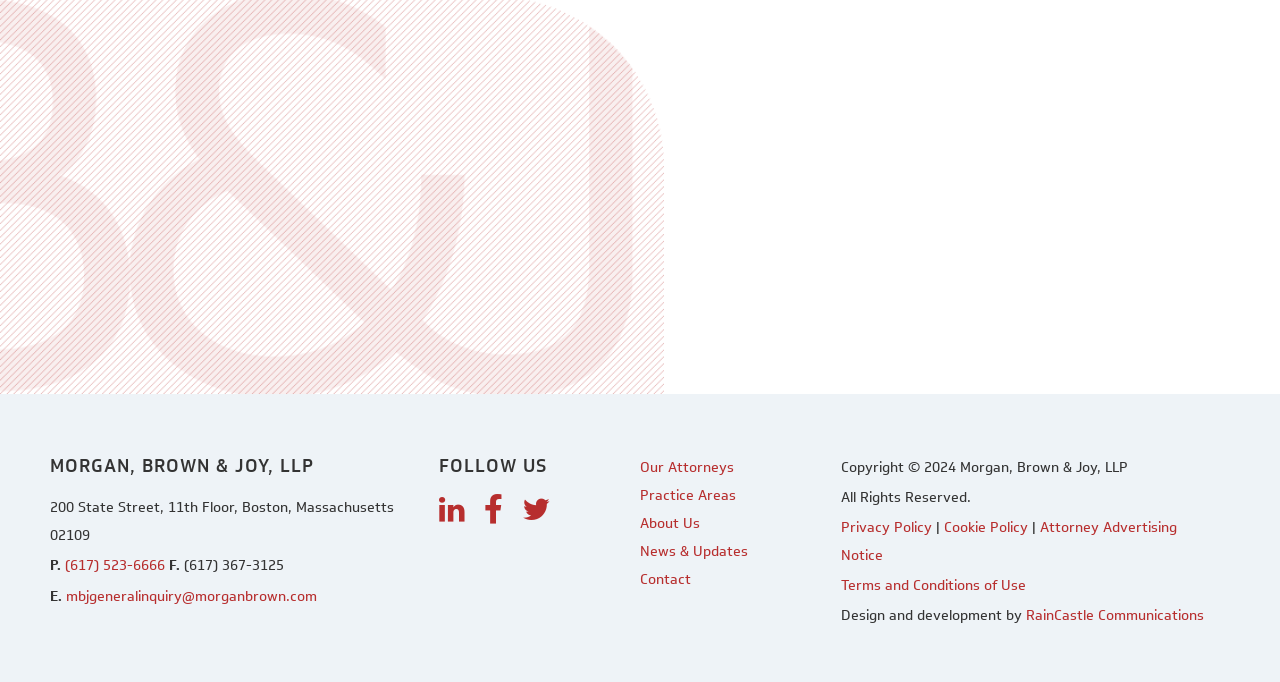Please identify the bounding box coordinates of the element's region that I should click in order to complete the following instruction: "Call the office". The bounding box coordinates consist of four float numbers between 0 and 1, i.e., [left, top, right, bottom].

[0.051, 0.814, 0.129, 0.845]